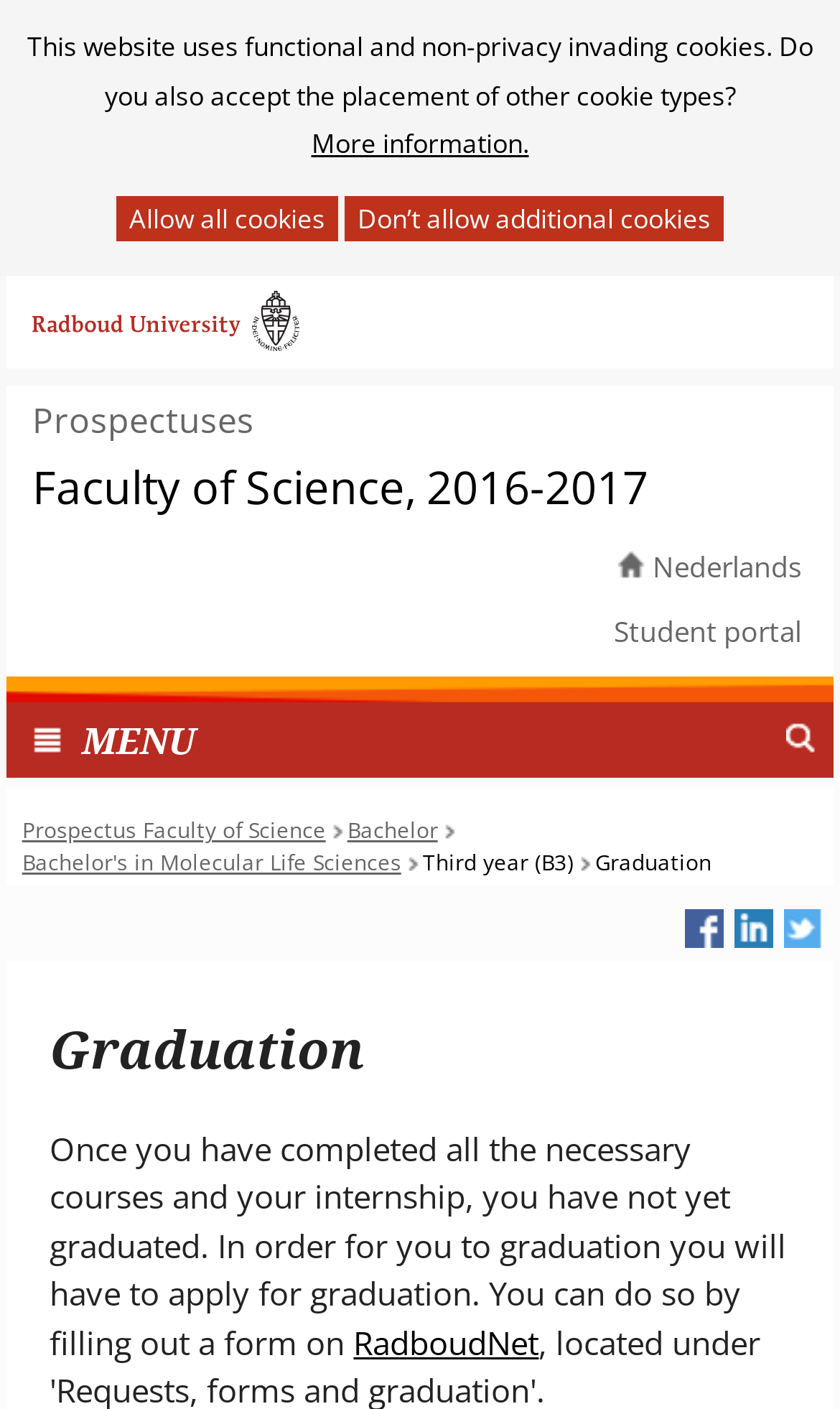Could you locate the bounding box coordinates for the section that should be clicked to accomplish this task: "Read more about Bachelor's in Molecular Life Sciences".

[0.026, 0.602, 0.477, 0.623]